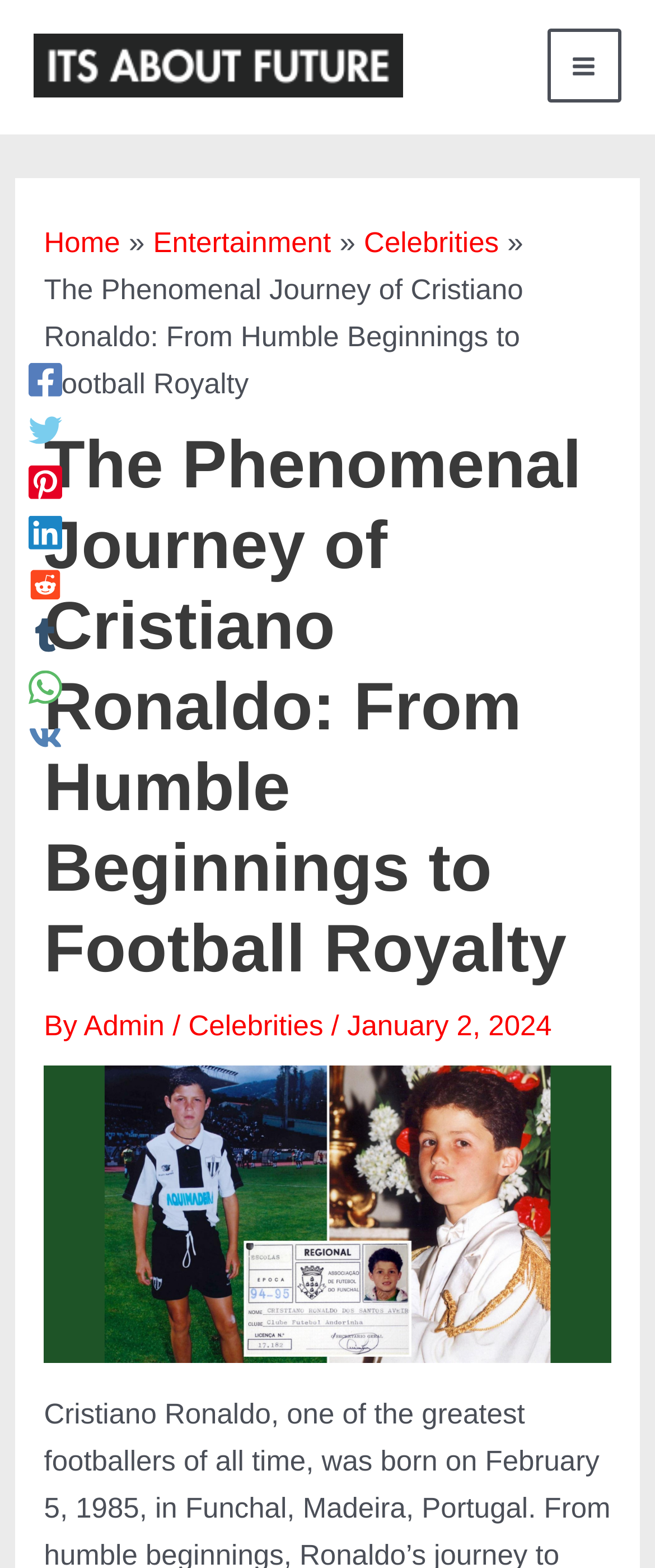Locate the bounding box coordinates of the element's region that should be clicked to carry out the following instruction: "Read the article by 'Admin'". The coordinates need to be four float numbers between 0 and 1, i.e., [left, top, right, bottom].

[0.128, 0.644, 0.263, 0.665]